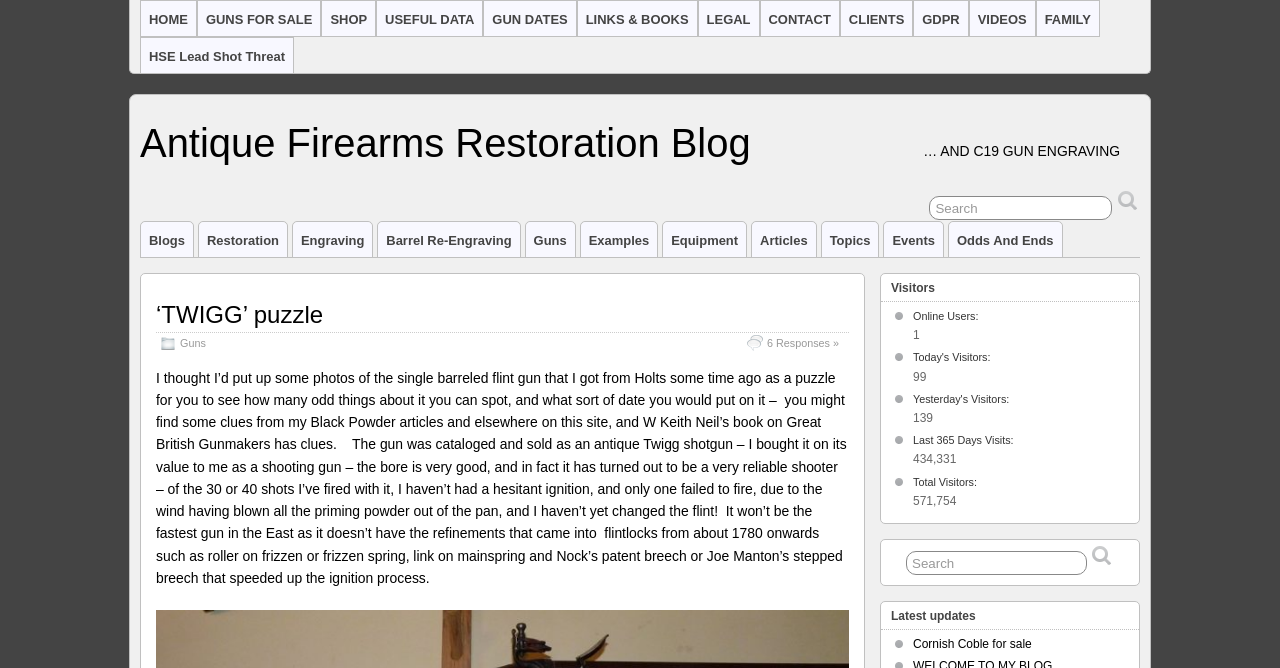Please identify the bounding box coordinates of the area that needs to be clicked to follow this instruction: "Search podcasts".

None